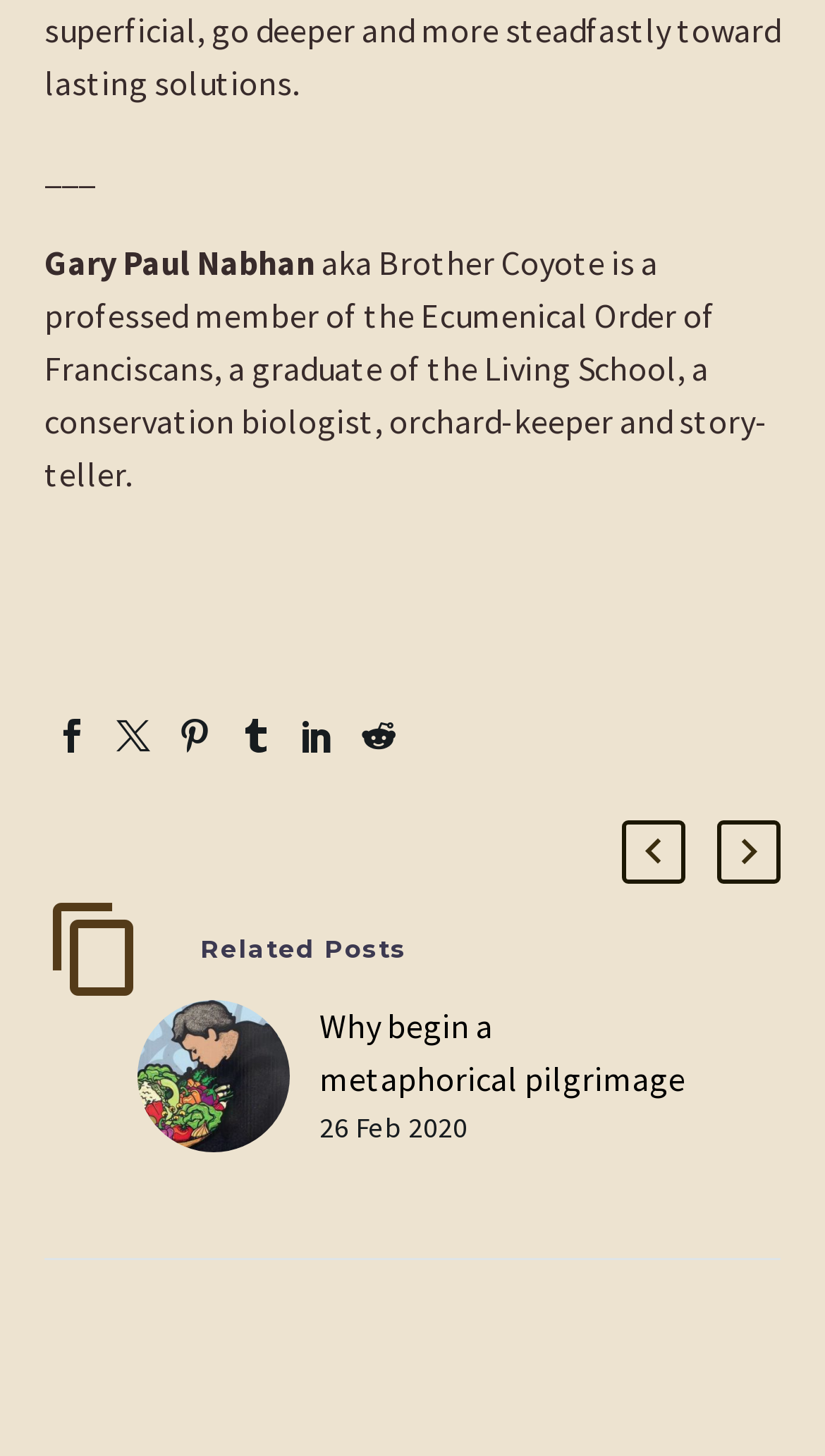Locate the bounding box coordinates of the clickable part needed for the task: "Click the Twitter link".

[0.869, 0.563, 0.946, 0.607]